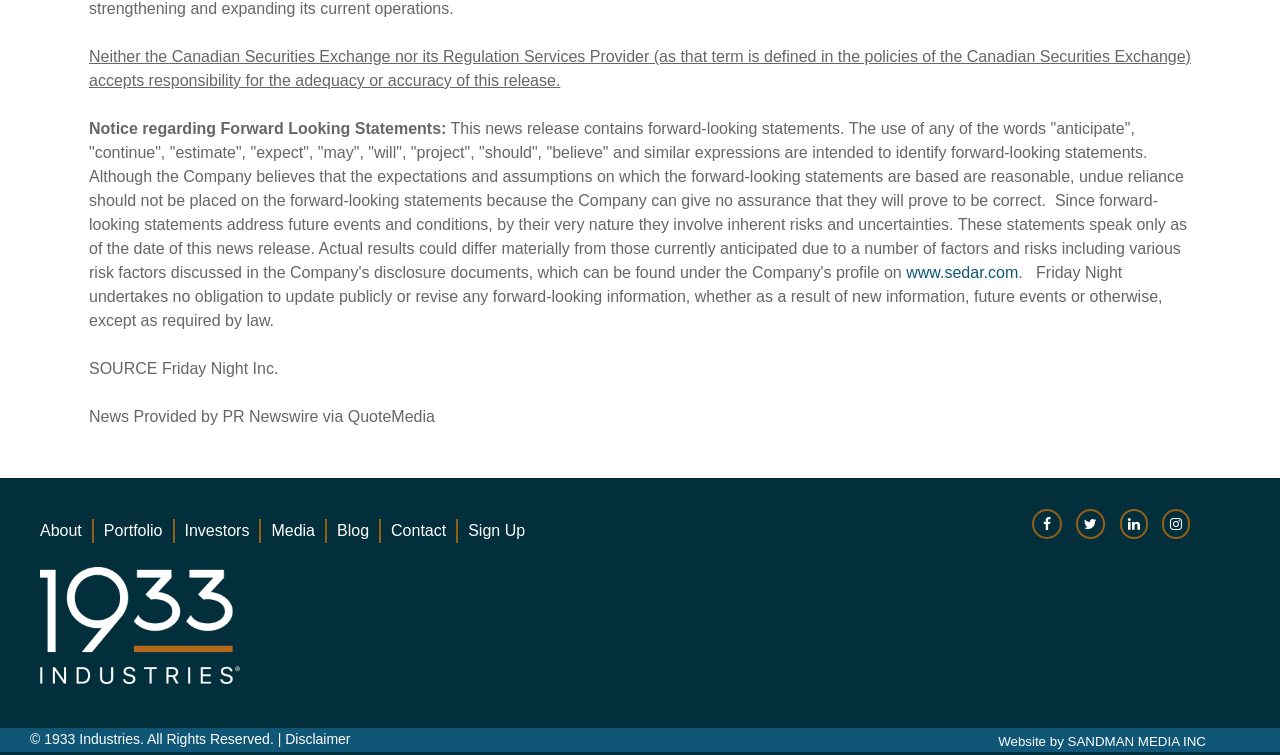Determine the bounding box coordinates of the clickable element to achieve the following action: 'Click on About'. Provide the coordinates as four float values between 0 and 1, formatted as [left, top, right, bottom].

[0.031, 0.687, 0.064, 0.719]